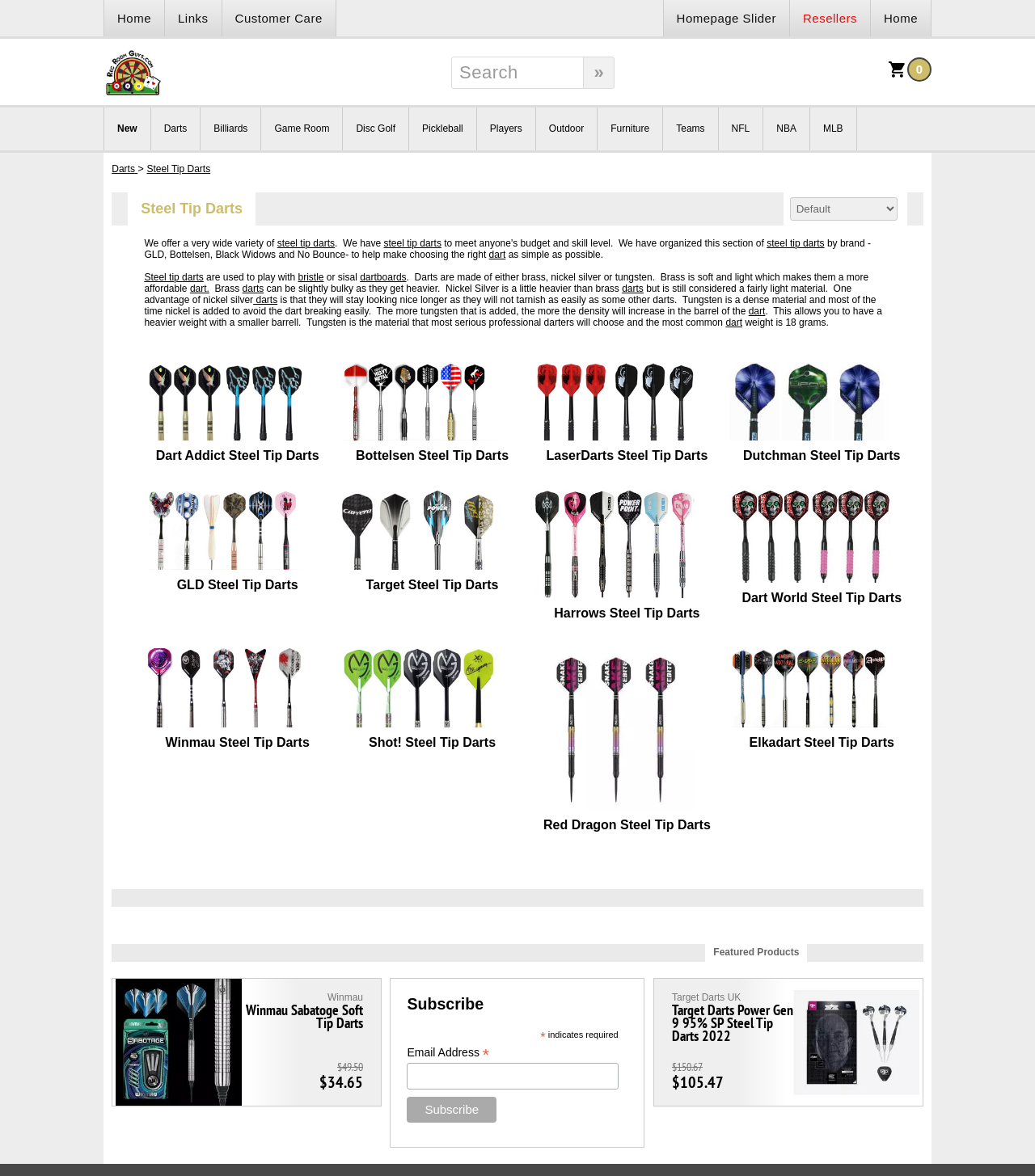Refer to the image and answer the question with as much detail as possible: What brands of Steel Tip Darts are available on this website?

The webpage lists various brands of Steel Tip Darts, including GLD, Bottelsen, LaserDarts, Dutchman, Target, Harrows, and Dart World, each with their own product links and images.